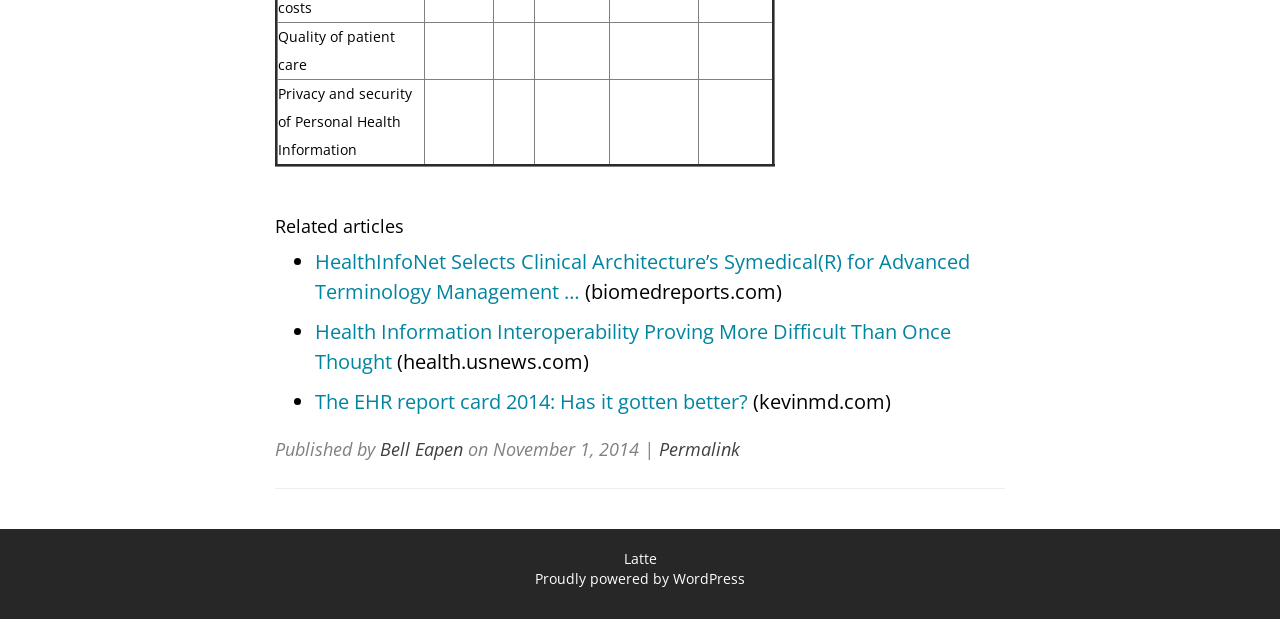What is the first category in the grid?
Refer to the image and give a detailed answer to the query.

The first category in the grid can be determined by looking at the first row of grid cells, where the first cell contains the text 'Quality of patient care'.